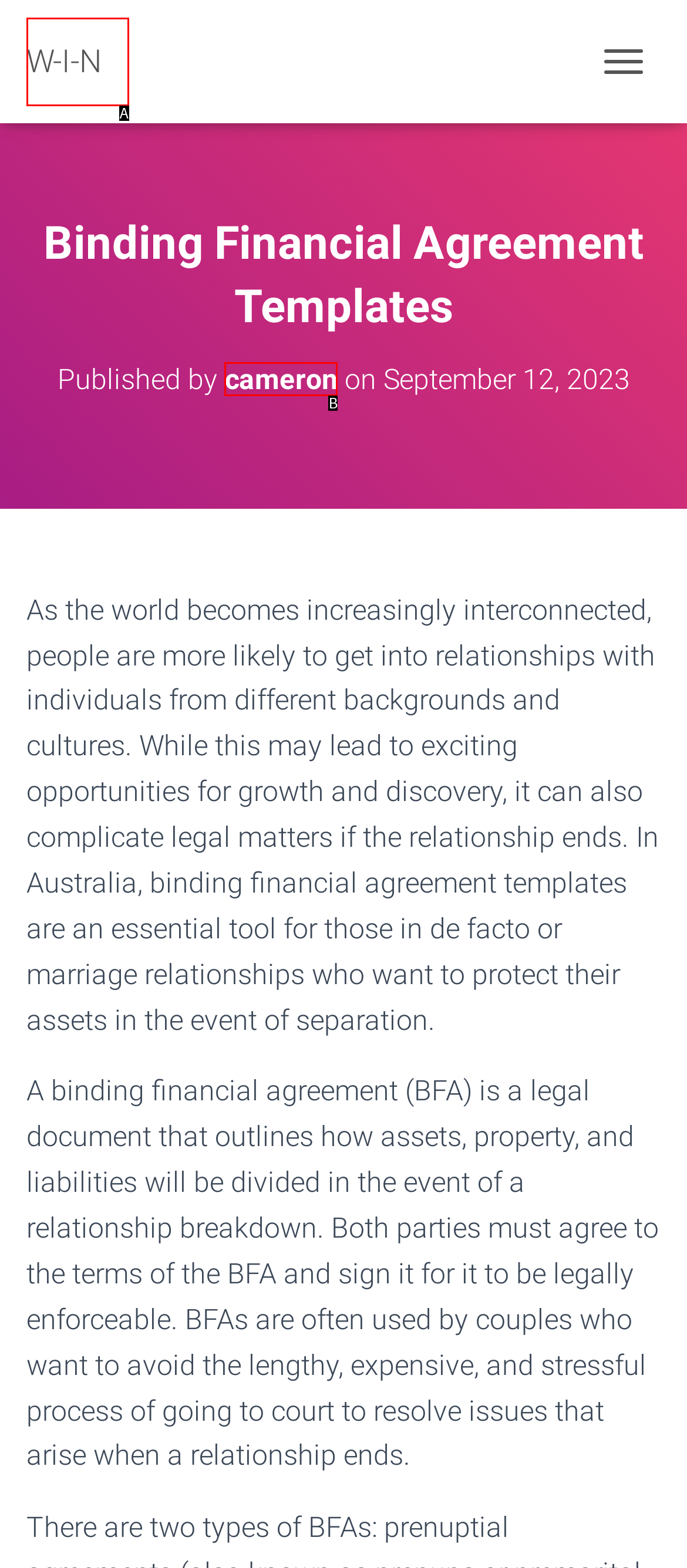Determine which HTML element fits the description: W-I-N. Answer with the letter corresponding to the correct choice.

A